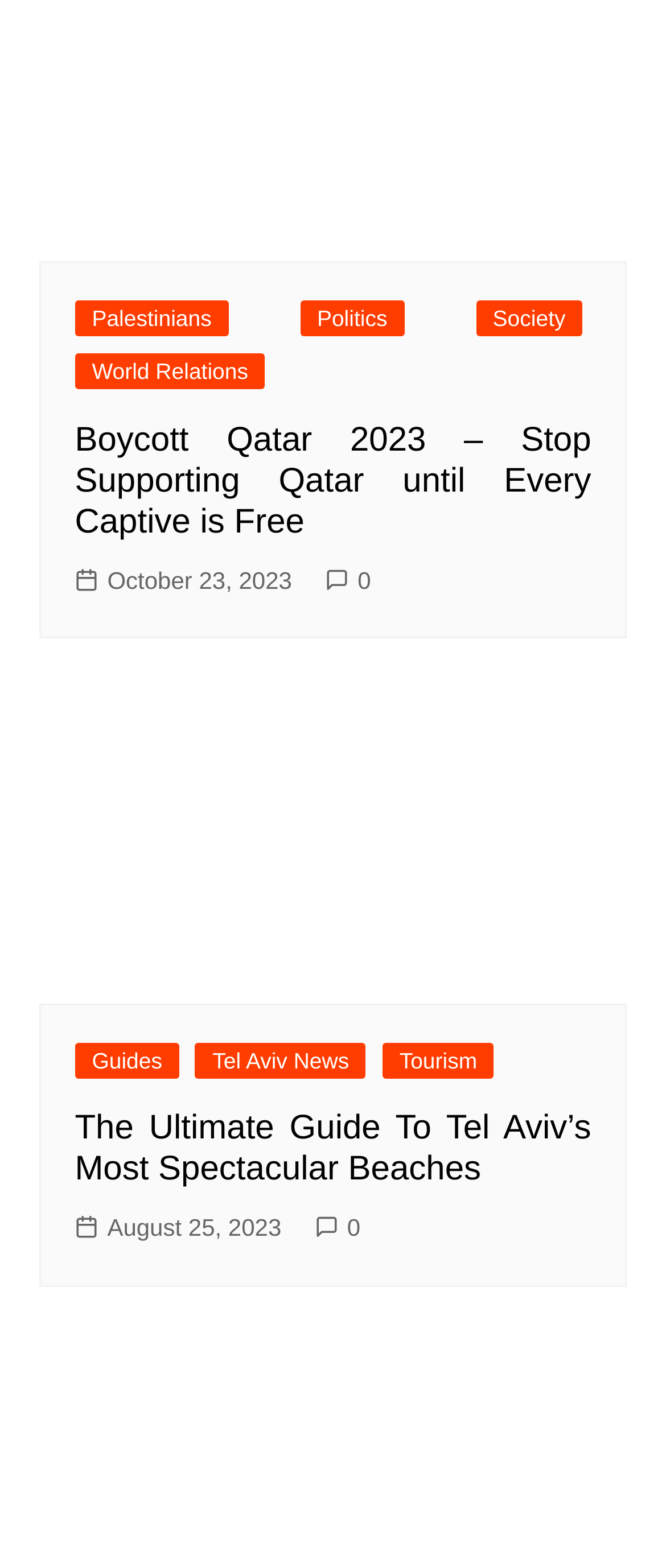Find the bounding box coordinates of the clickable region needed to perform the following instruction: "View Tel Aviv News". The coordinates should be provided as four float numbers between 0 and 1, i.e., [left, top, right, bottom].

[0.293, 0.665, 0.55, 0.688]